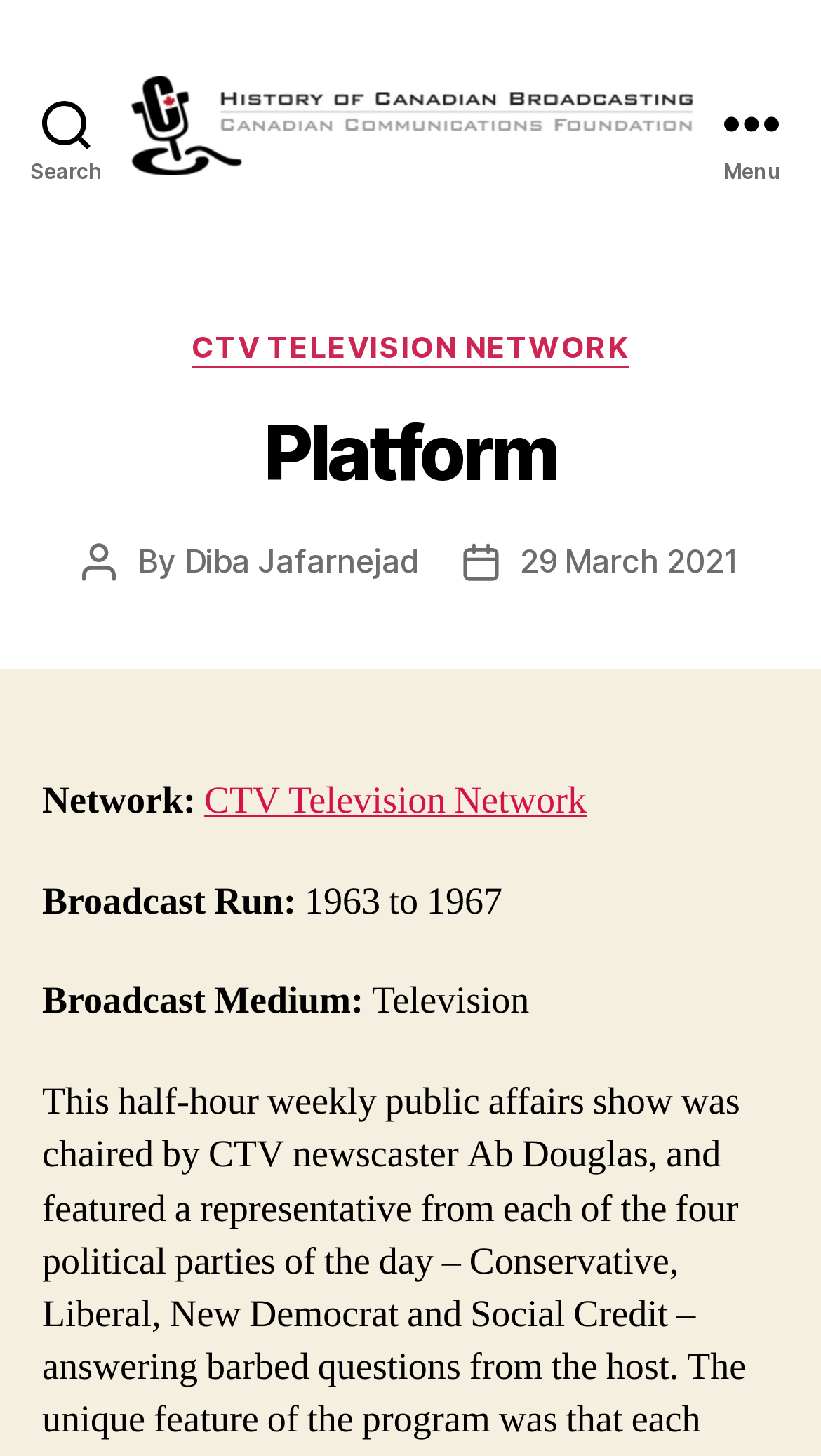Give a succinct answer to this question in a single word or phrase: 
What is the broadcast medium?

Television